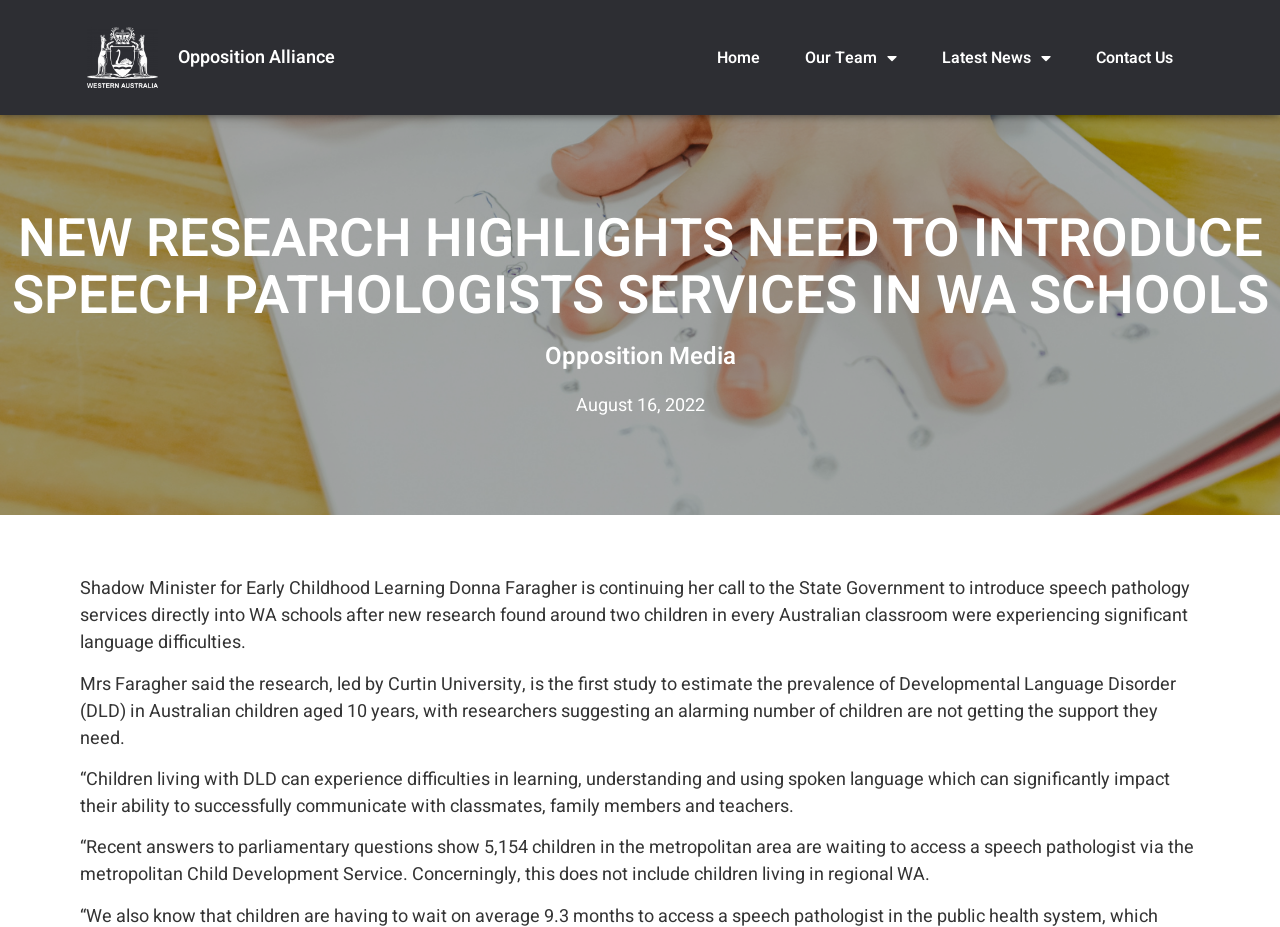Identify the bounding box coordinates for the UI element described by the following text: "Our Team". Provide the coordinates as four float numbers between 0 and 1, in the format [left, top, right, bottom].

[0.613, 0.046, 0.716, 0.078]